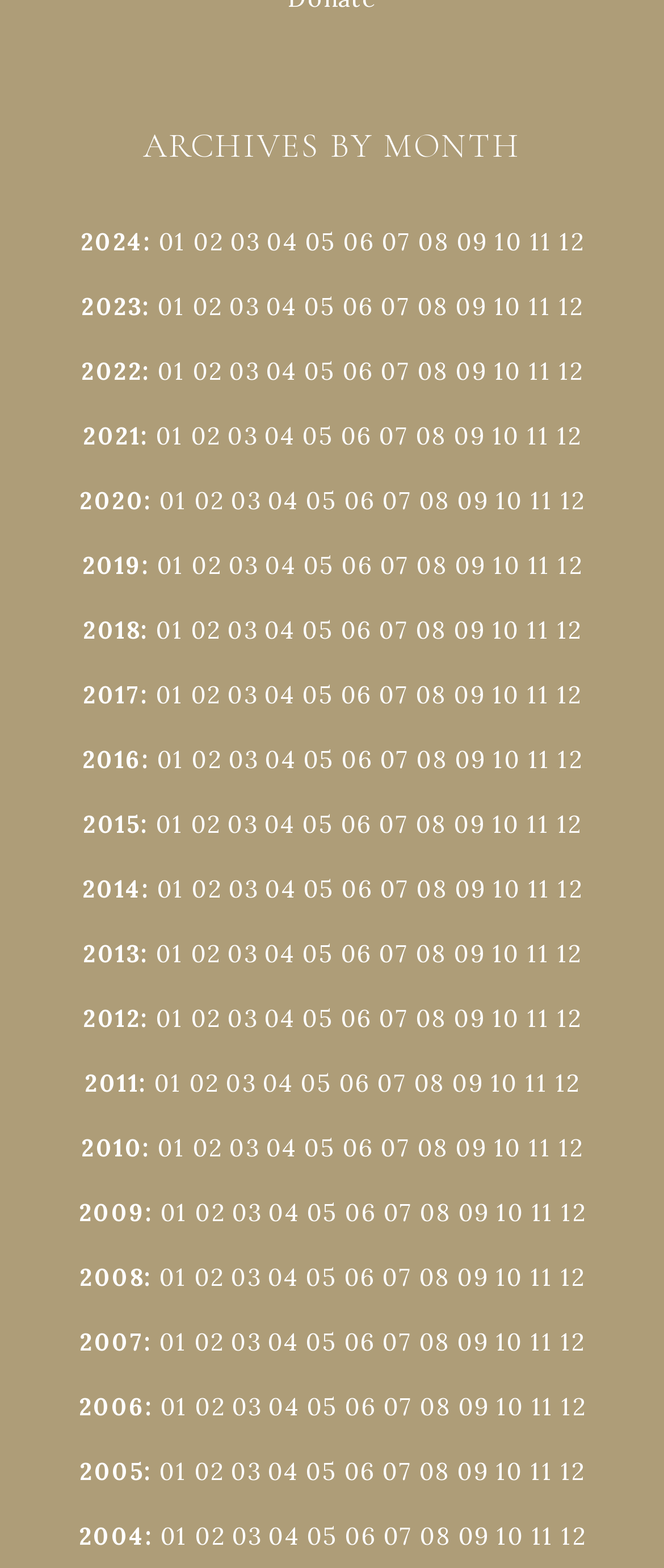Please specify the bounding box coordinates of the clickable section necessary to execute the following command: "View January 2023 archives".

[0.238, 0.186, 0.279, 0.206]